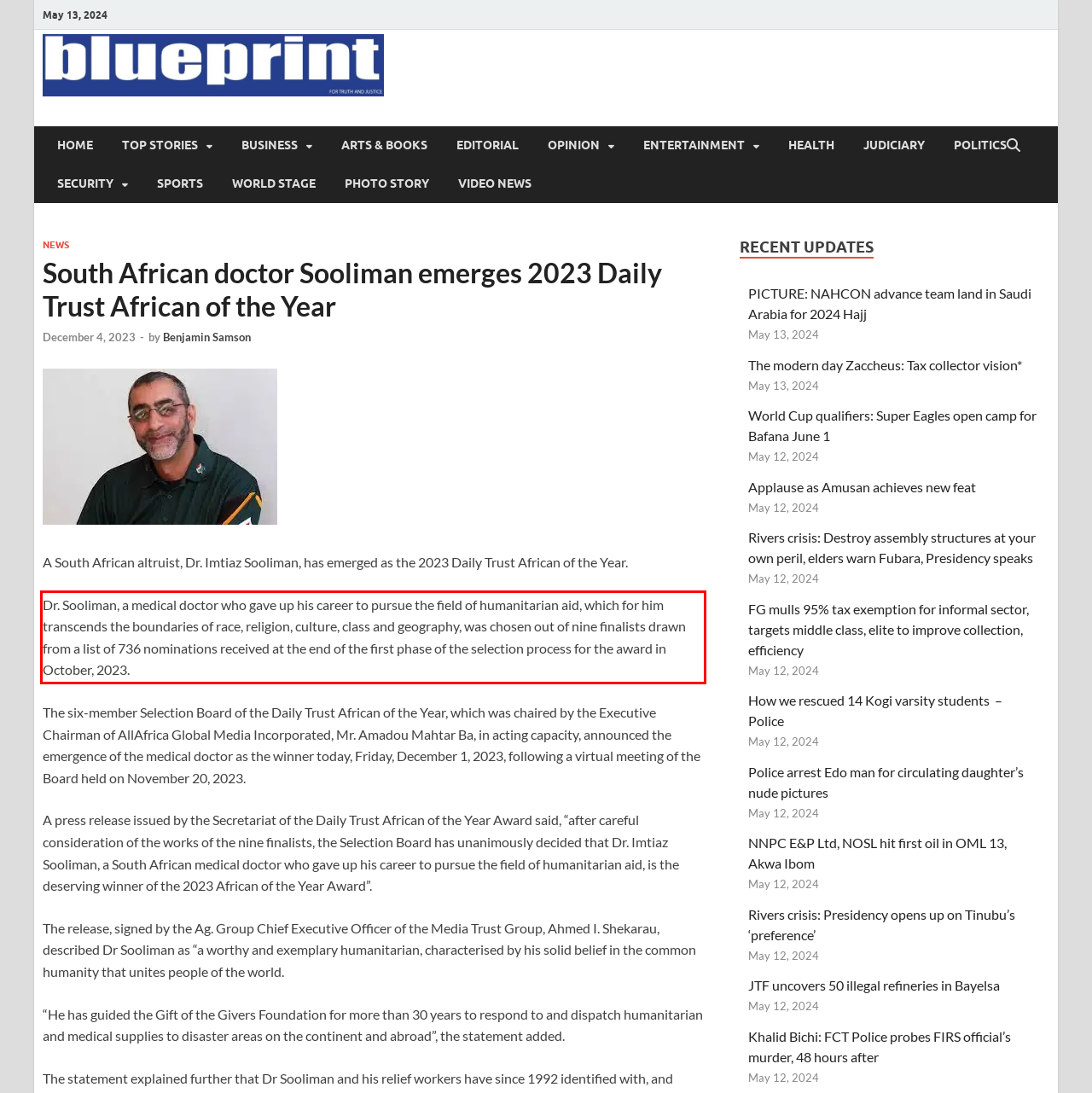Observe the screenshot of the webpage, locate the red bounding box, and extract the text content within it.

Dr. Sooliman, a medical doctor who gave up his career to pursue the field of humanitarian aid, which for him transcends the boundaries of race, religion, culture, class and geography, was chosen out of nine finalists drawn from a list of 736 nominations received at the end of the first phase of the selection process for the award in October, 2023.